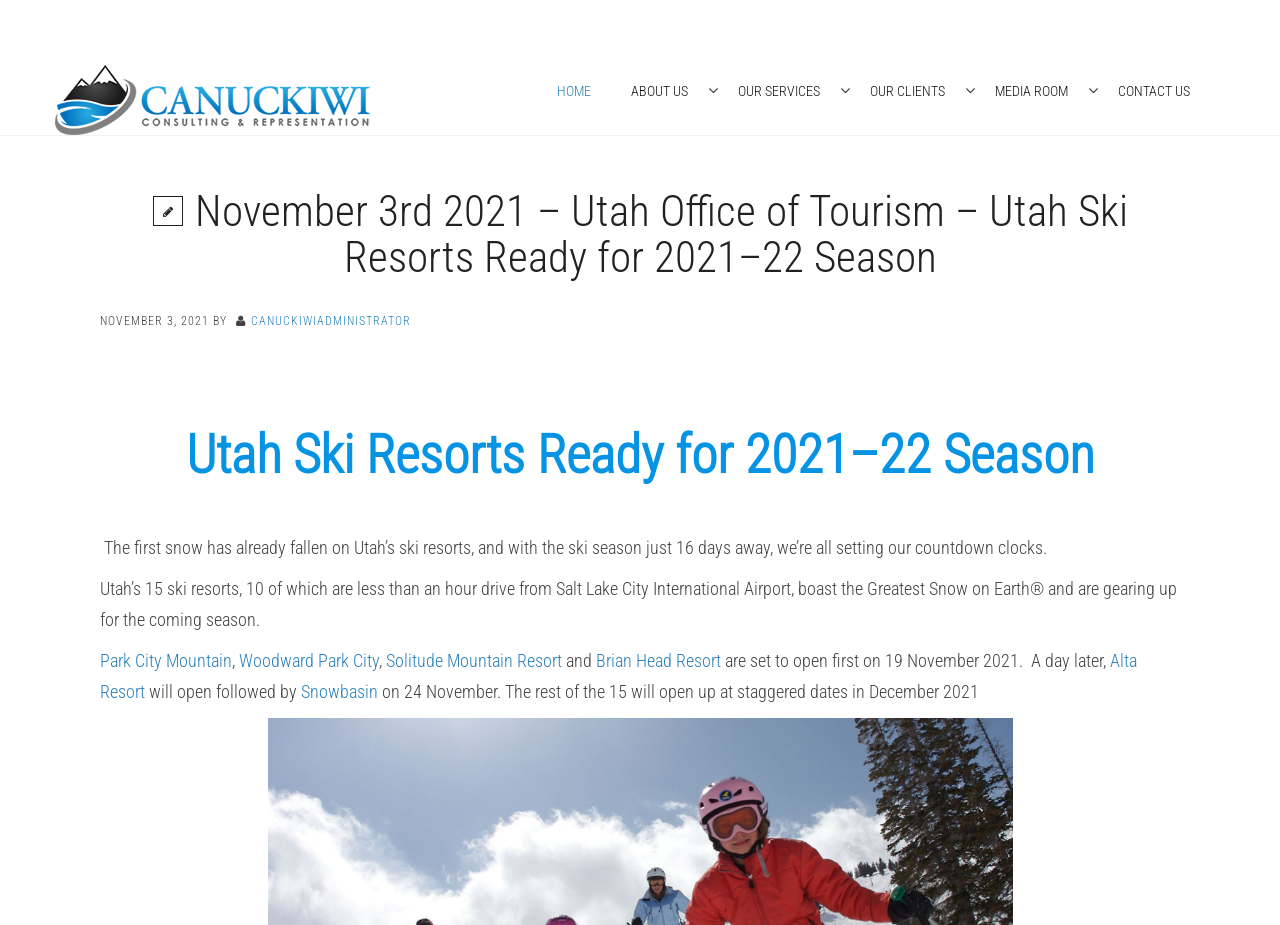How many ski resorts are mentioned?
Carefully analyze the image and provide a detailed answer to the question.

I counted the number of ski resorts mentioned in the article, which are Park City Mountain, Woodward Park City, Solitude Mountain Resort, Brian Head Resort, Alta Resort, and Snowbasin. There are 10 resorts mentioned as being less than an hour drive from Salt Lake City International Airport, and 15 in total.